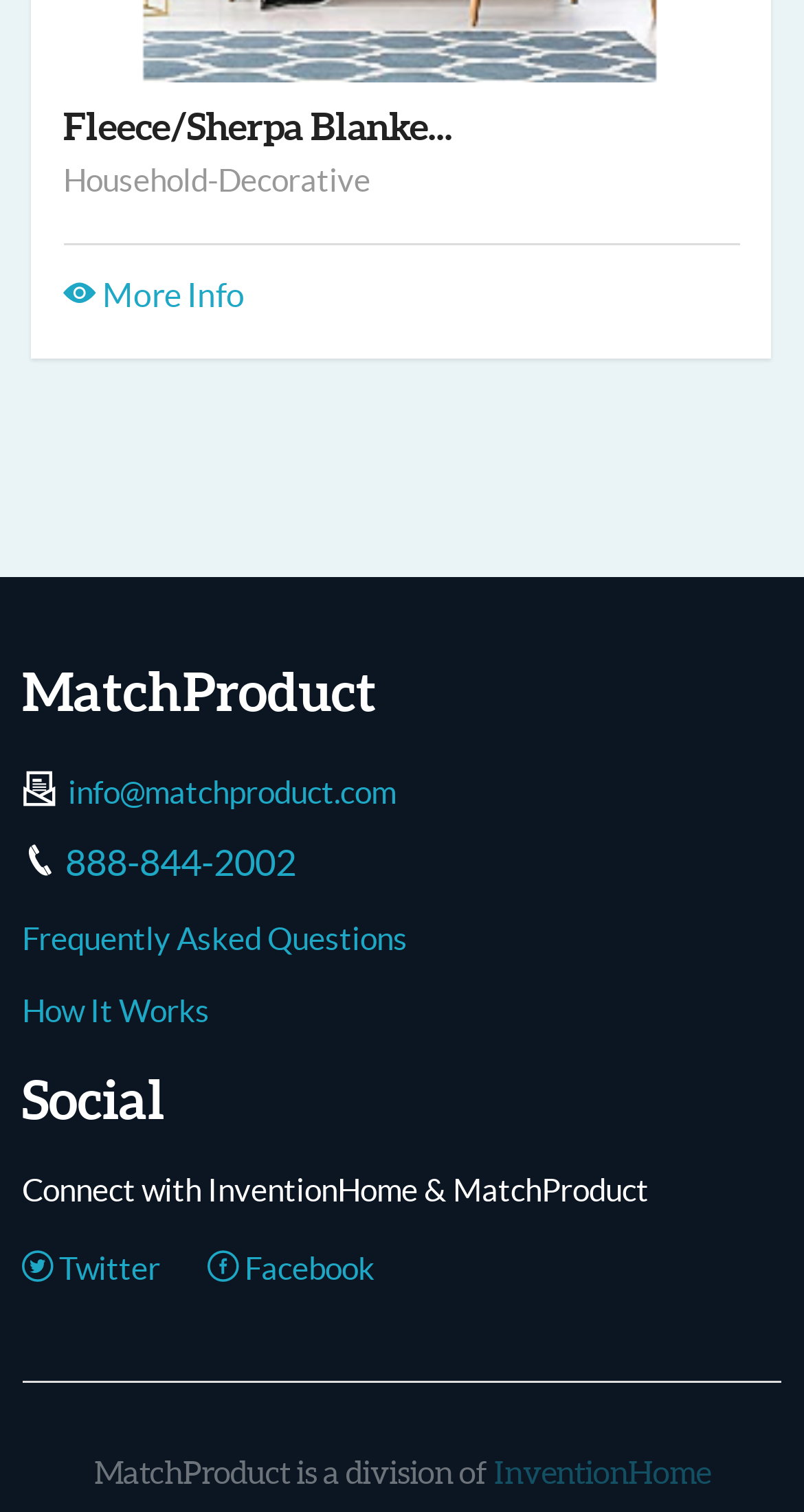Could you find the bounding box coordinates of the clickable area to complete this instruction: "Get more information"?

[0.078, 0.183, 0.304, 0.207]